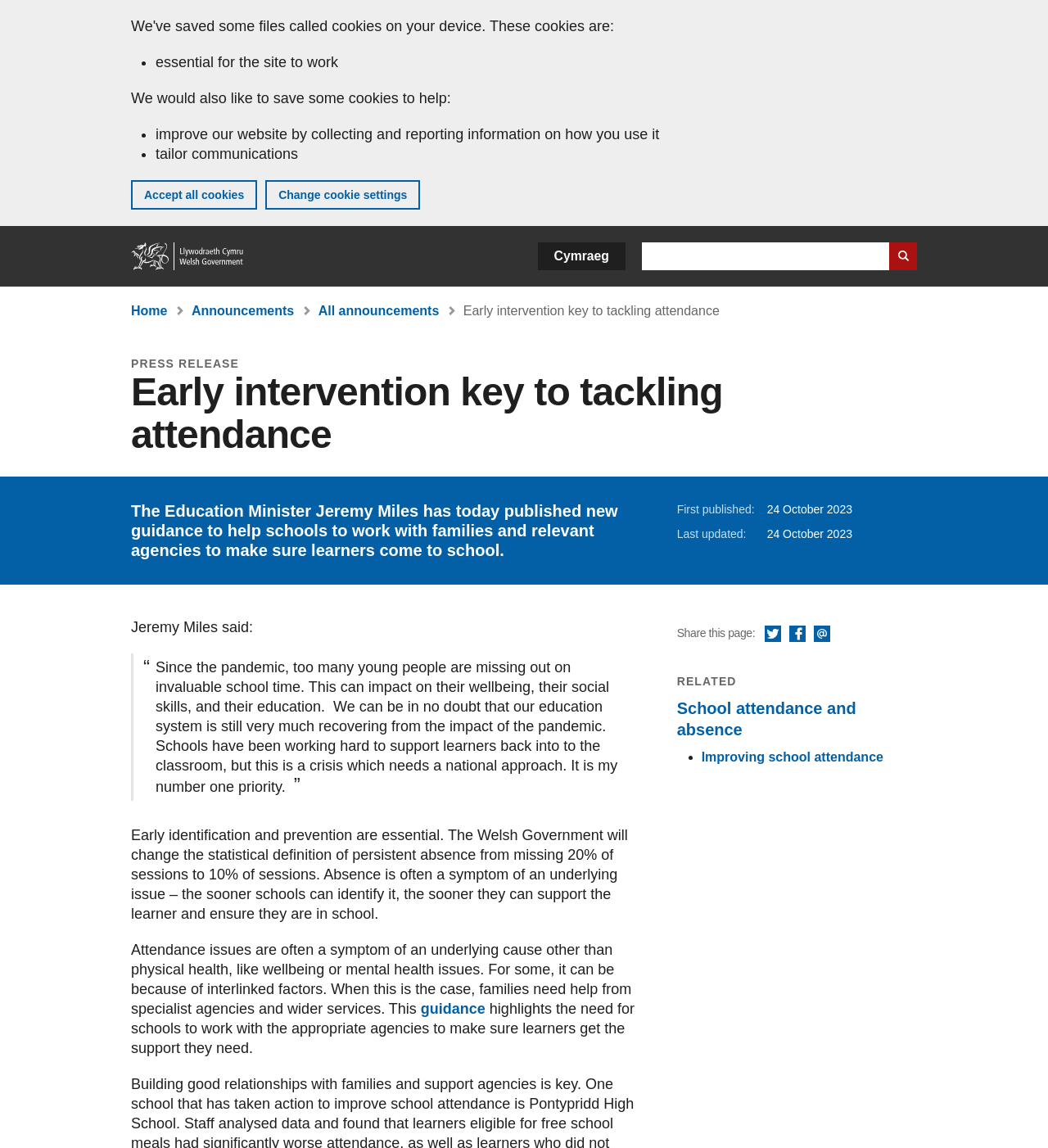Please predict the bounding box coordinates of the element's region where a click is necessary to complete the following instruction: "Go to Home". The coordinates should be represented by four float numbers between 0 and 1, i.e., [left, top, right, bottom].

[0.125, 0.211, 0.234, 0.235]